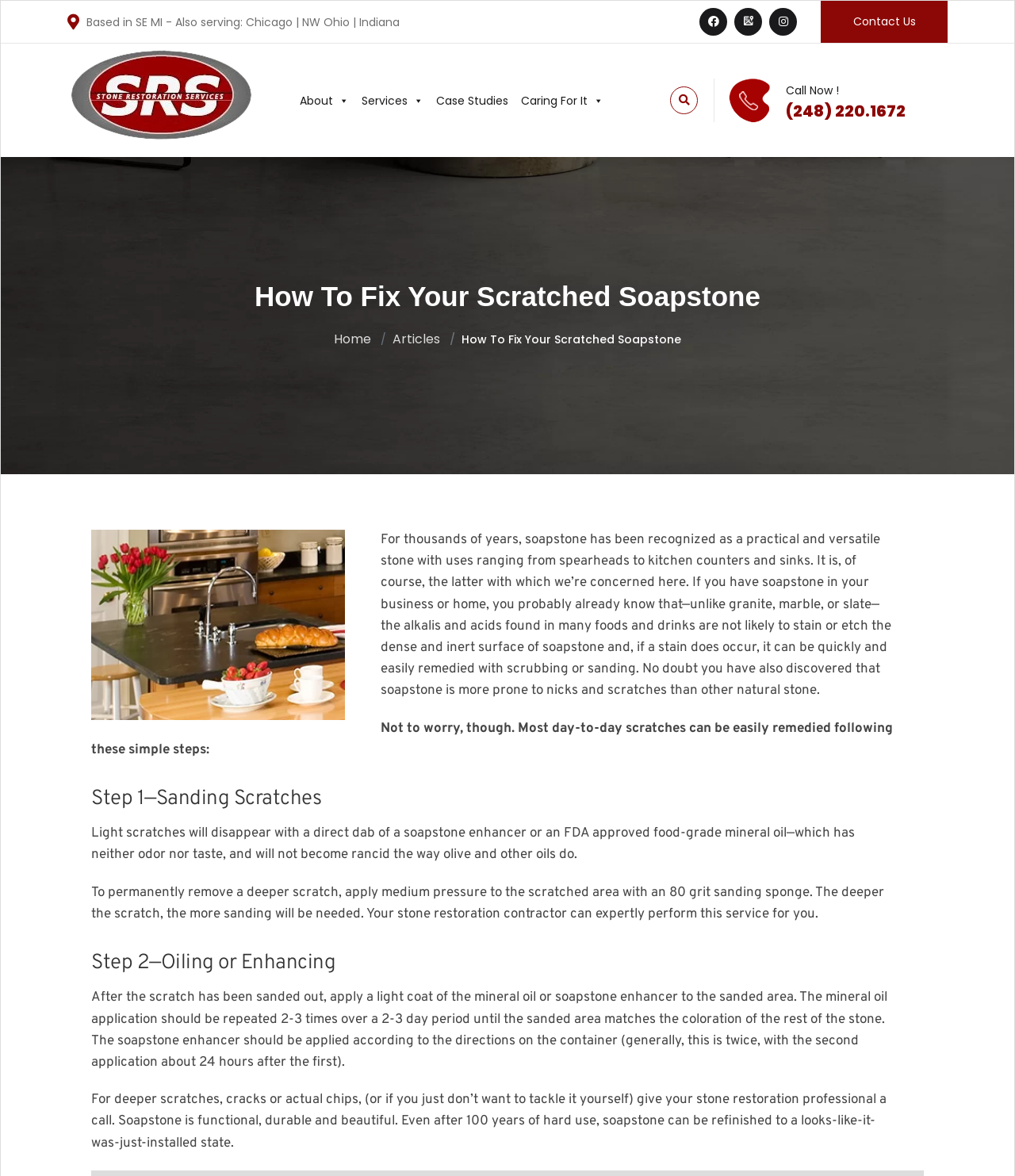What is the phone number to call?
Please answer the question with a detailed response using the information from the screenshot.

The phone number is mentioned in the link '(248) 220.1672' at the top-right corner of the webpage, next to the 'Call Now!' static text.